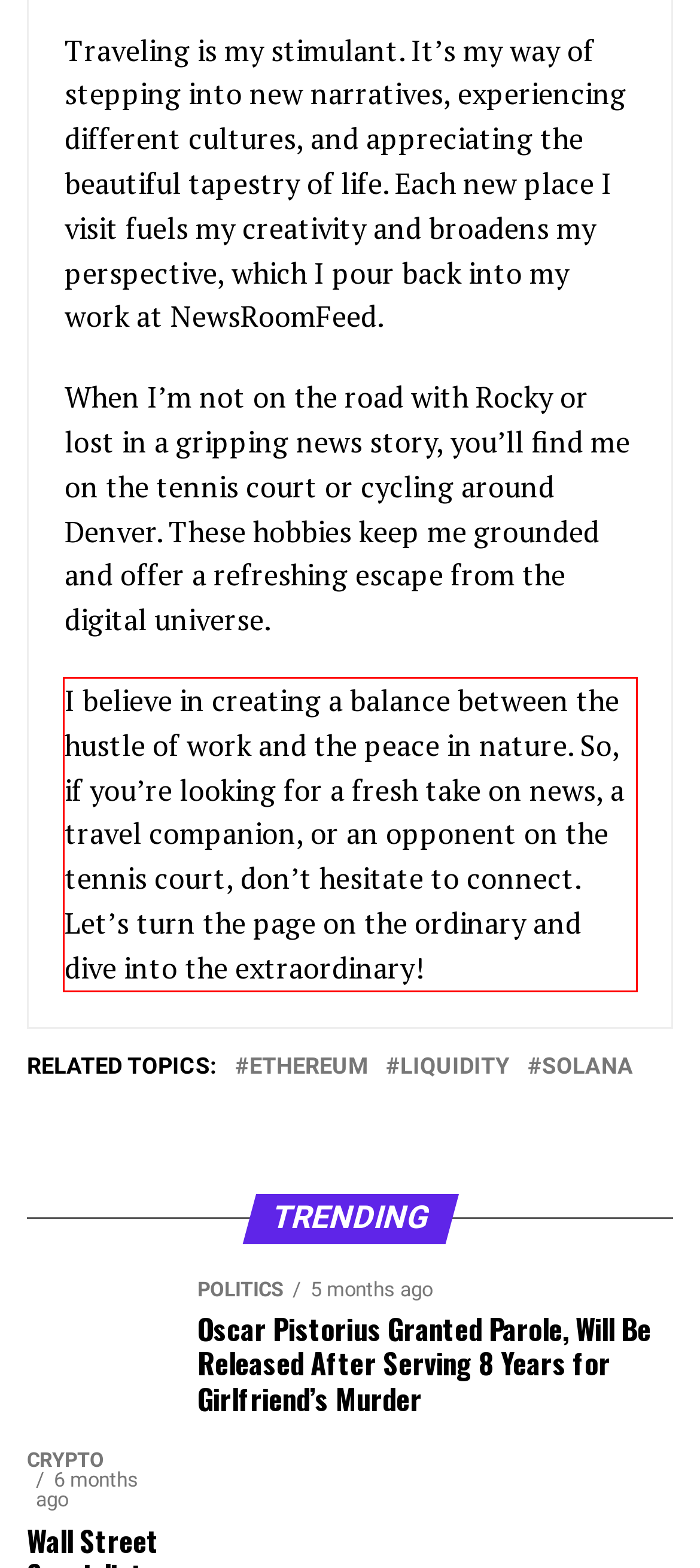Analyze the screenshot of the webpage that features a red bounding box and recognize the text content enclosed within this red bounding box.

I believe in creating a balance between the hustle of work and the peace in nature. So, if you’re looking for a fresh take on news, a travel companion, or an opponent on the tennis court, don’t hesitate to connect. Let’s turn the page on the ordinary and dive into the extraordinary!